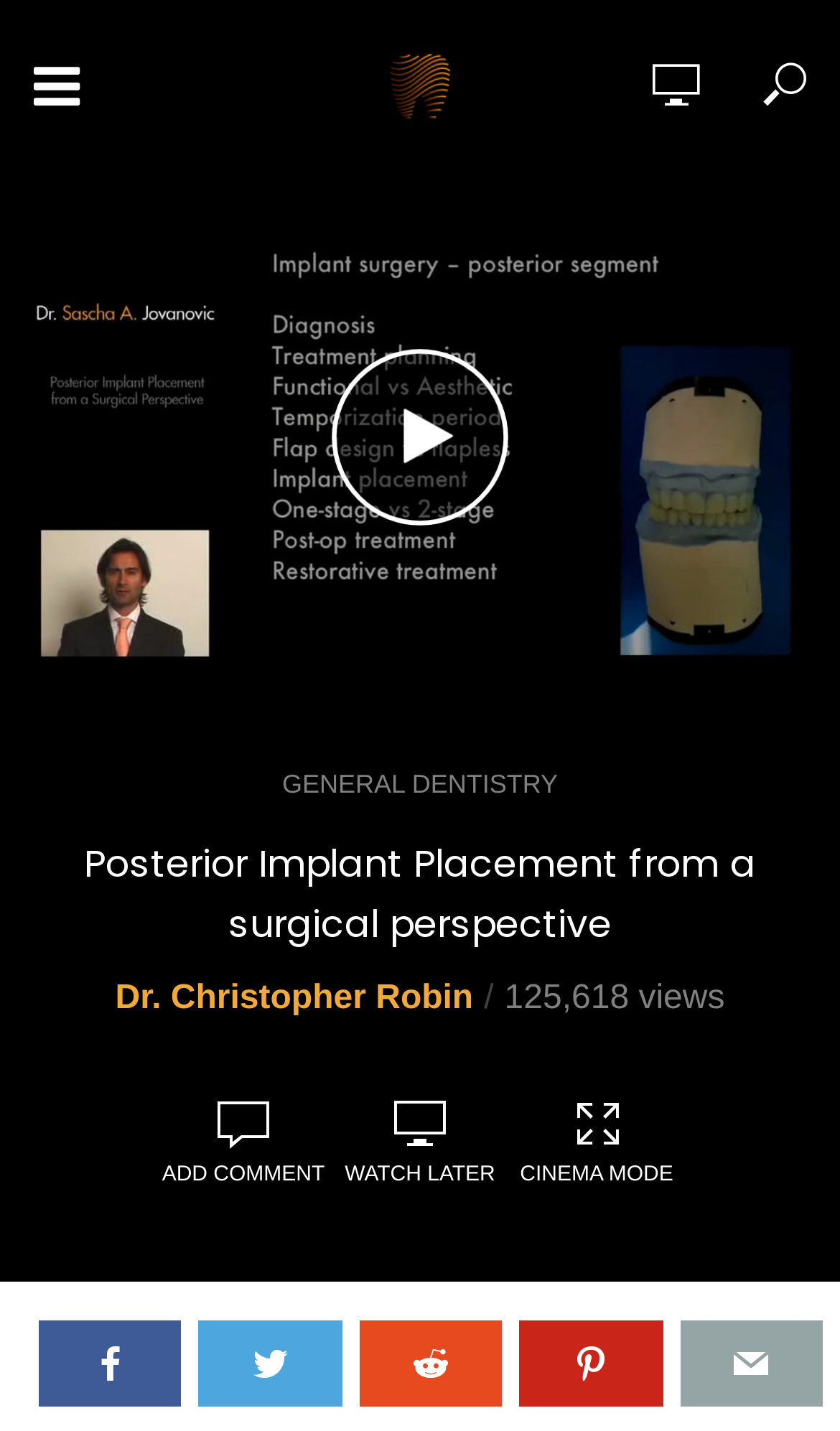Identify the main title of the webpage and generate its text content.

Posterior Implant Placement from a surgical perspective